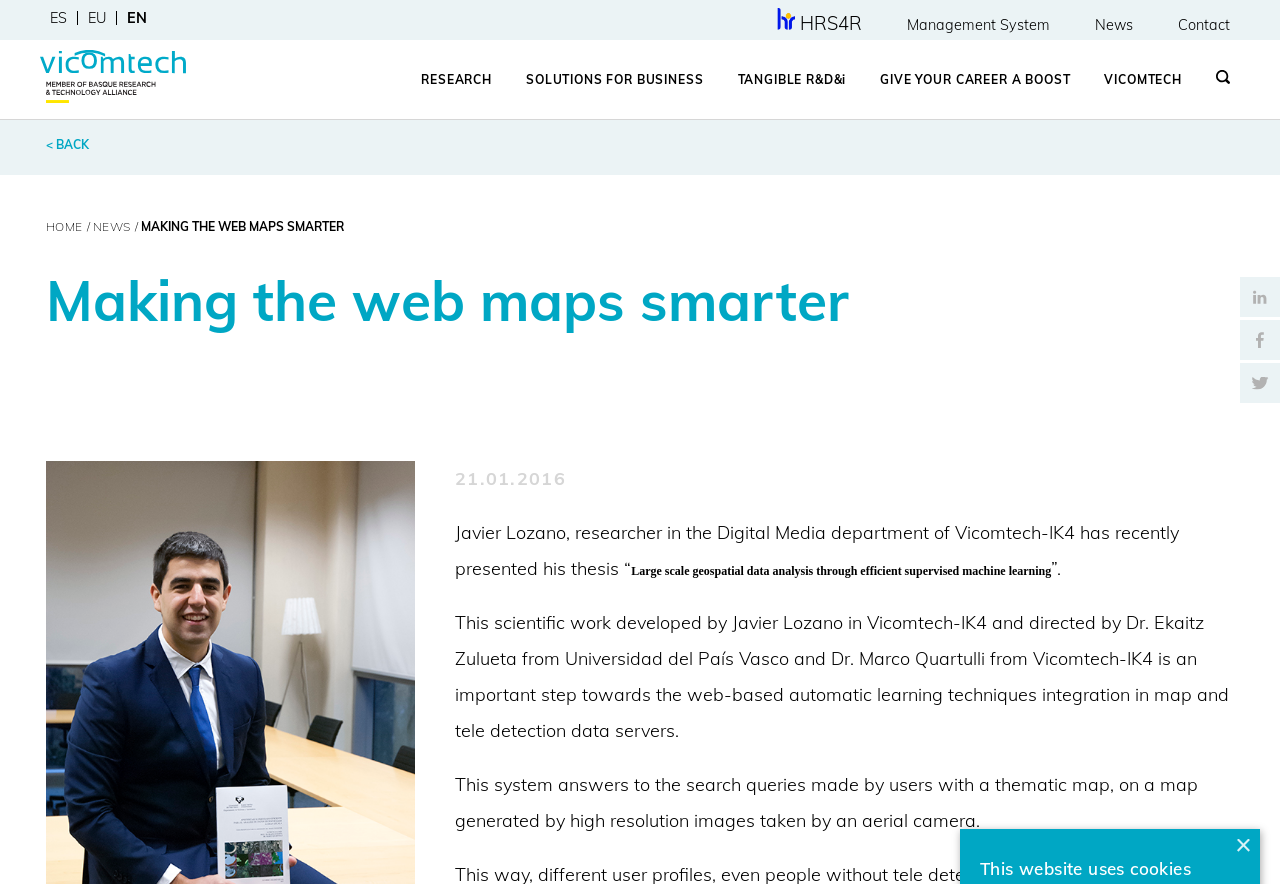Specify the bounding box coordinates of the area that needs to be clicked to achieve the following instruction: "Go to the Management System".

[0.709, 0.02, 0.82, 0.036]